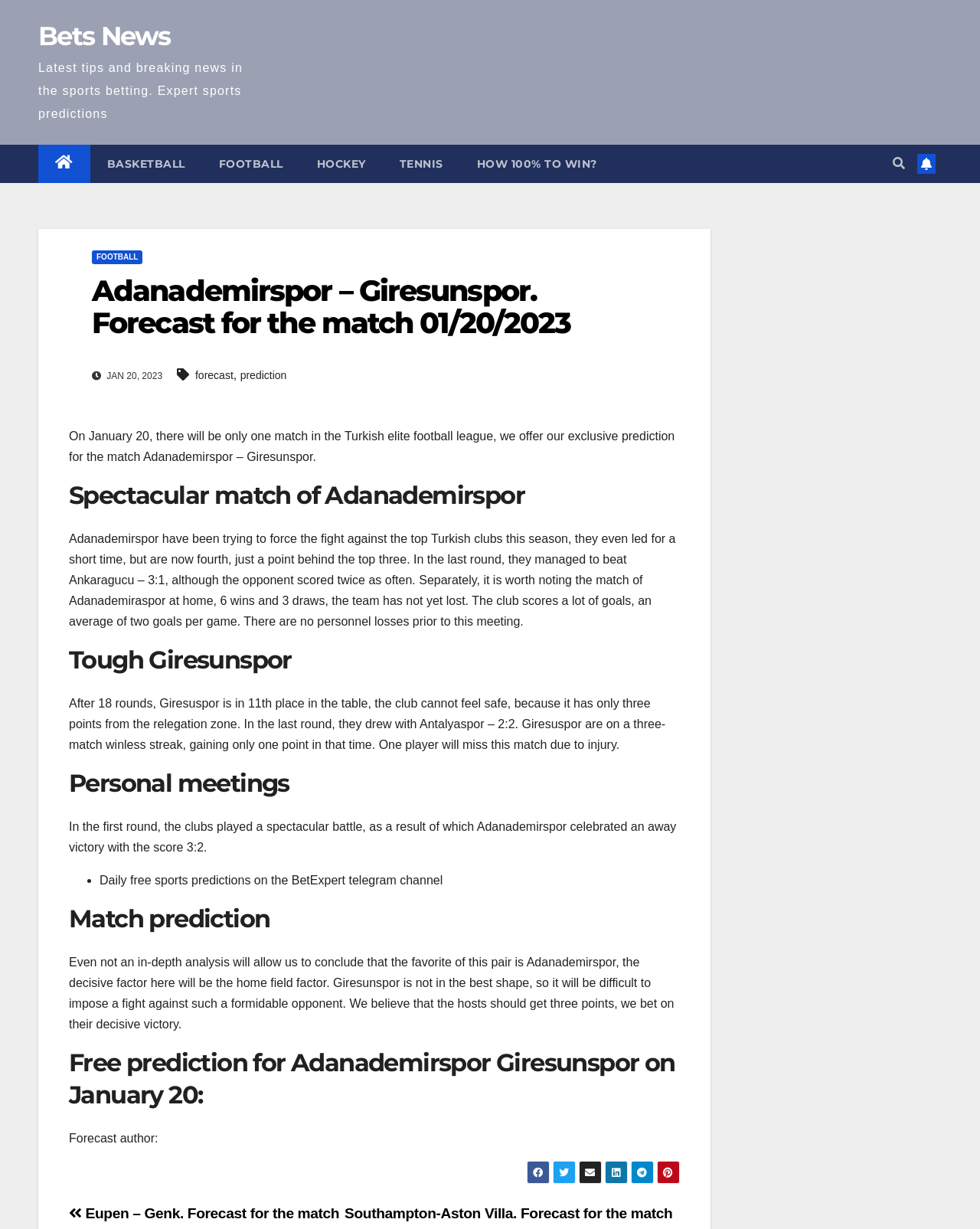What is the current position of Giresunspor in the table?
Based on the visual content, answer with a single word or a brief phrase.

11th